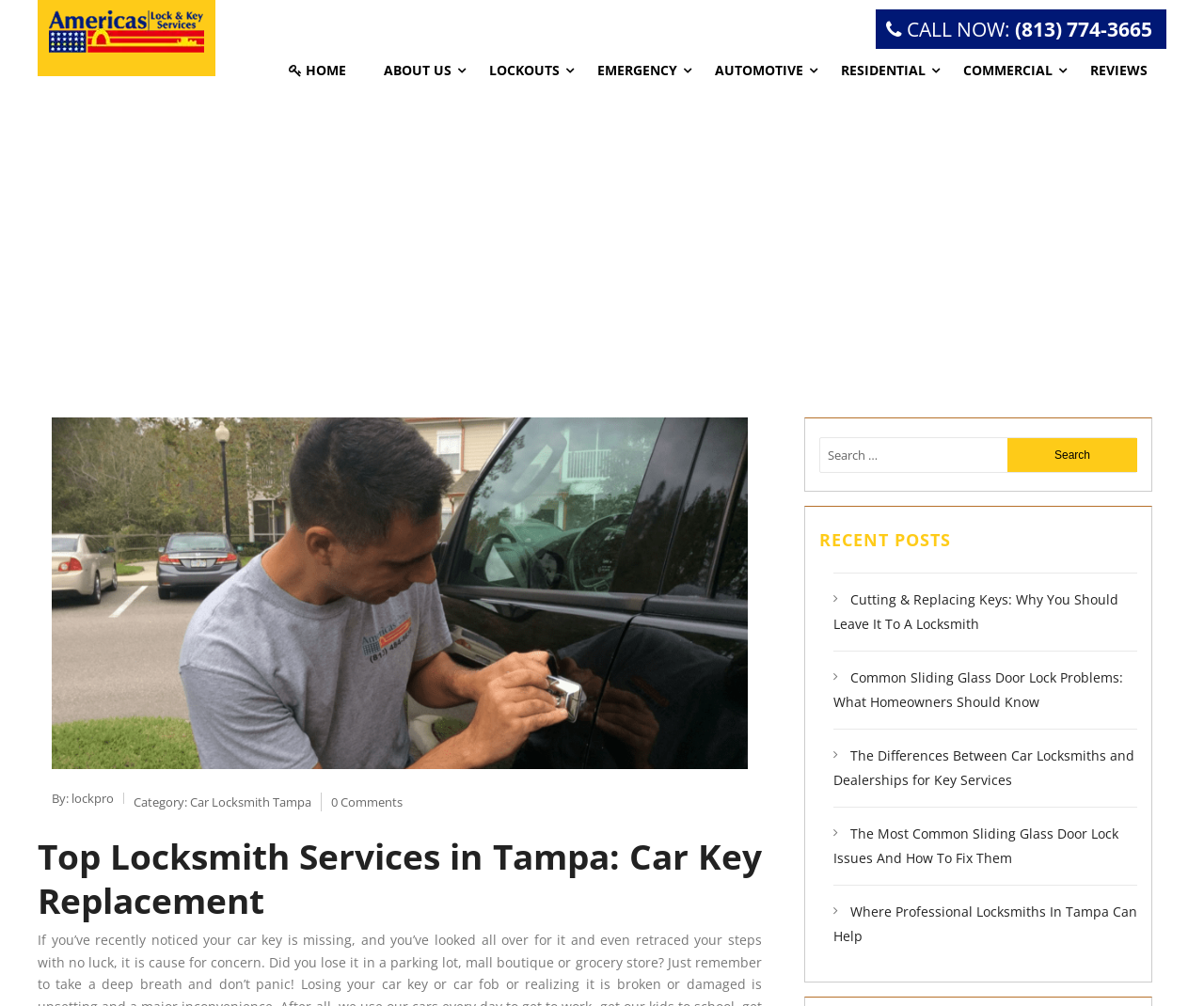What is the purpose of the textbox at the bottom of the webpage?
Look at the image and construct a detailed response to the question.

I determined the purpose of the textbox by looking at its location and the button next to it with the text 'Search', which suggests that the textbox is used for searching the website.